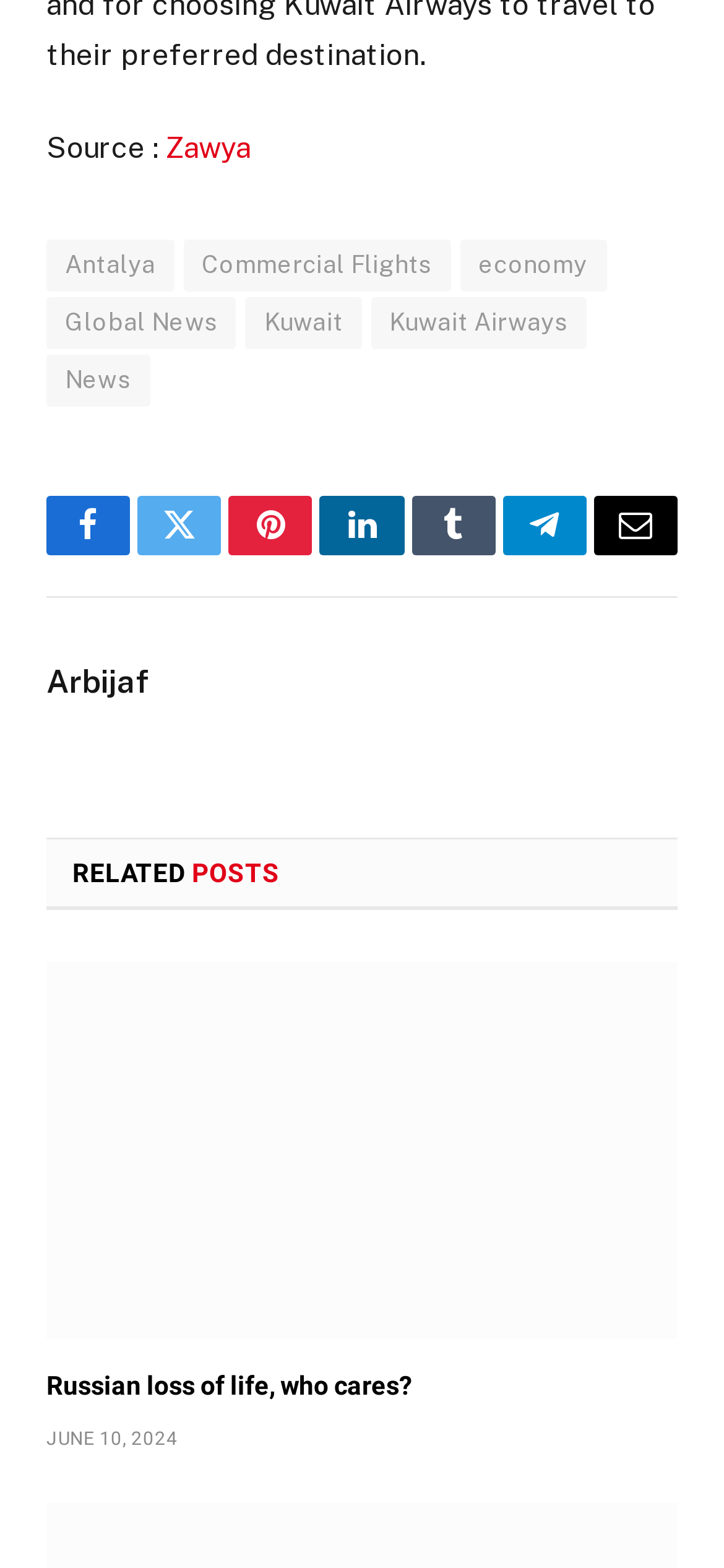Could you indicate the bounding box coordinates of the region to click in order to complete this instruction: "Read the article about Russian loss of life".

[0.064, 0.614, 0.936, 0.927]